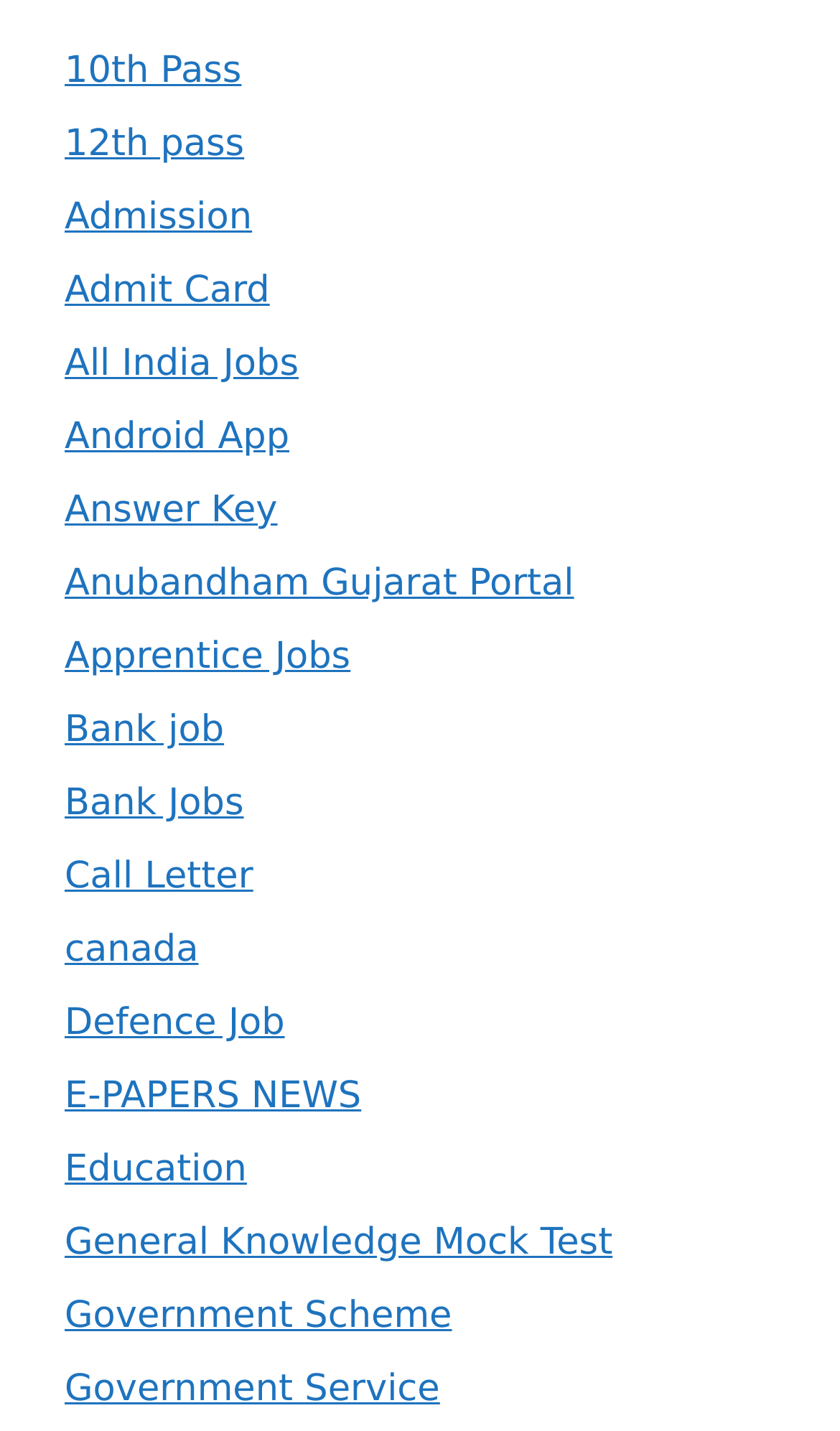Using the format (top-left x, top-left y, bottom-right x, bottom-right y), and given the element description, identify the bounding box coordinates within the screenshot: General Knowledge Mock Test

[0.077, 0.854, 0.729, 0.884]